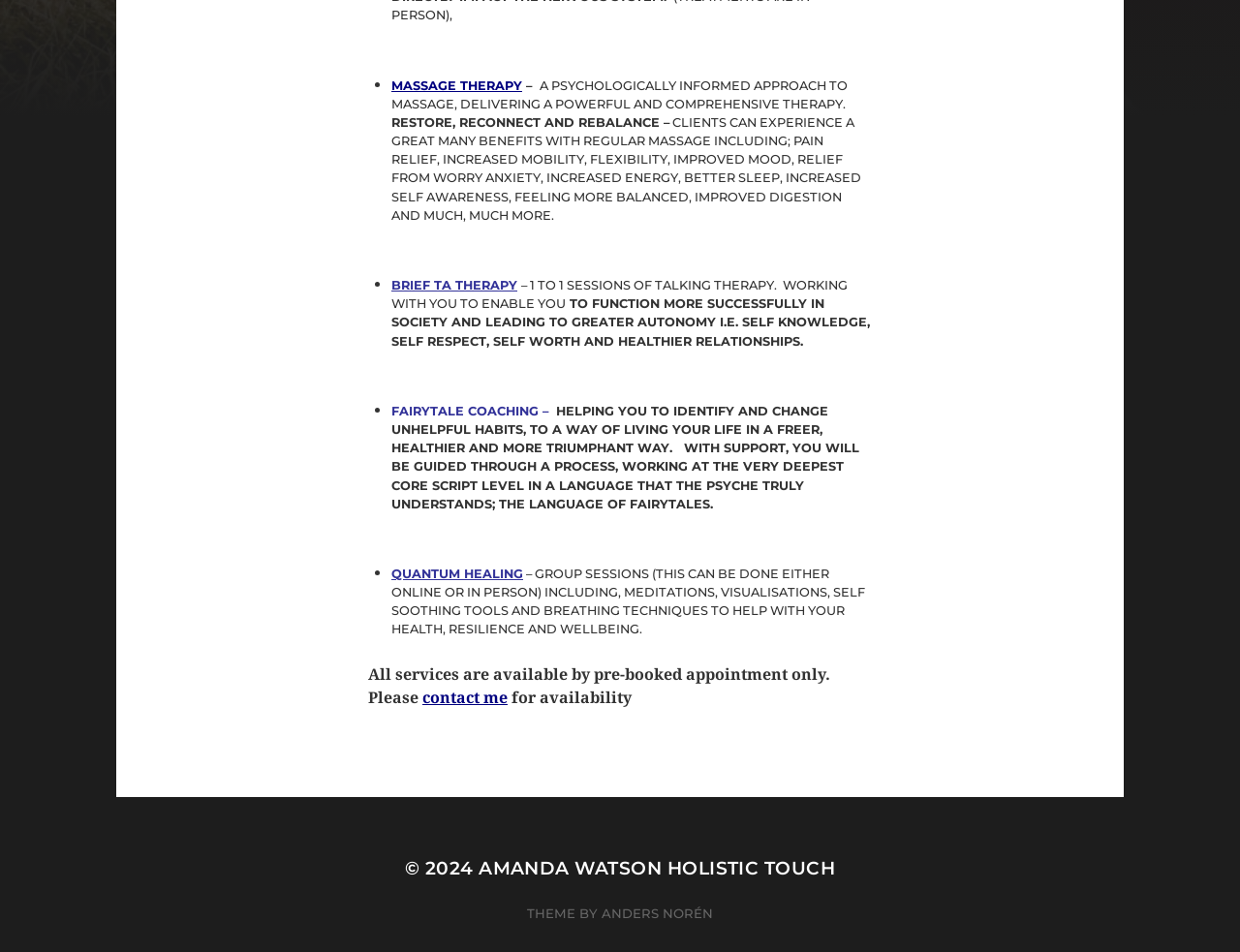What is the year of the copyright?
Using the image, respond with a single word or phrase.

2024